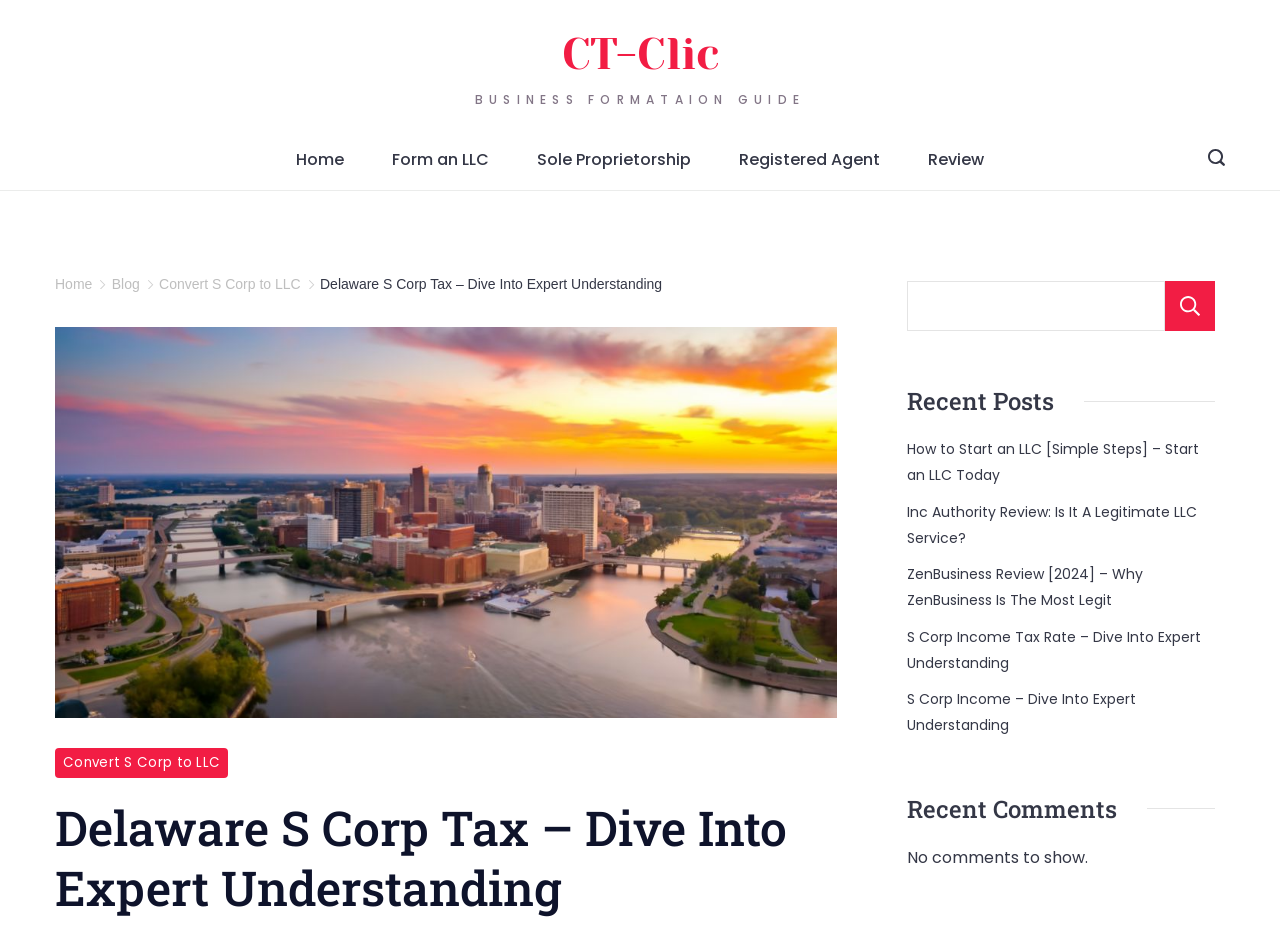Provide a single word or phrase answer to the question: 
What is the main topic of this webpage?

Delaware S Corp Tax